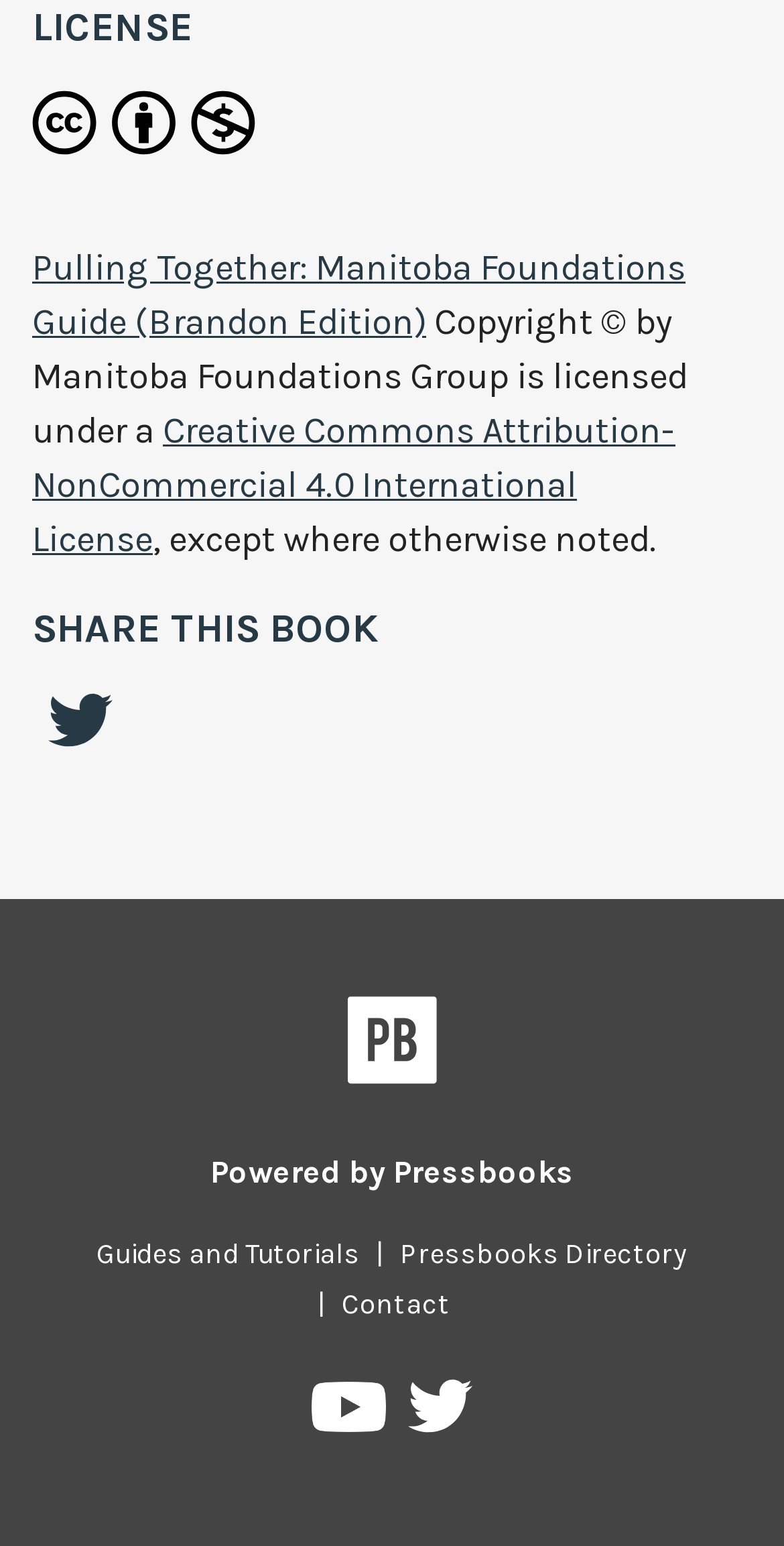Based on the image, please elaborate on the answer to the following question:
What is the name of the group that owns the copyright?

I found the copyright information by looking at the text 'Copyright © by' and the text 'Manitoba Foundations Group' next to it, which indicates the group that owns the copyright.